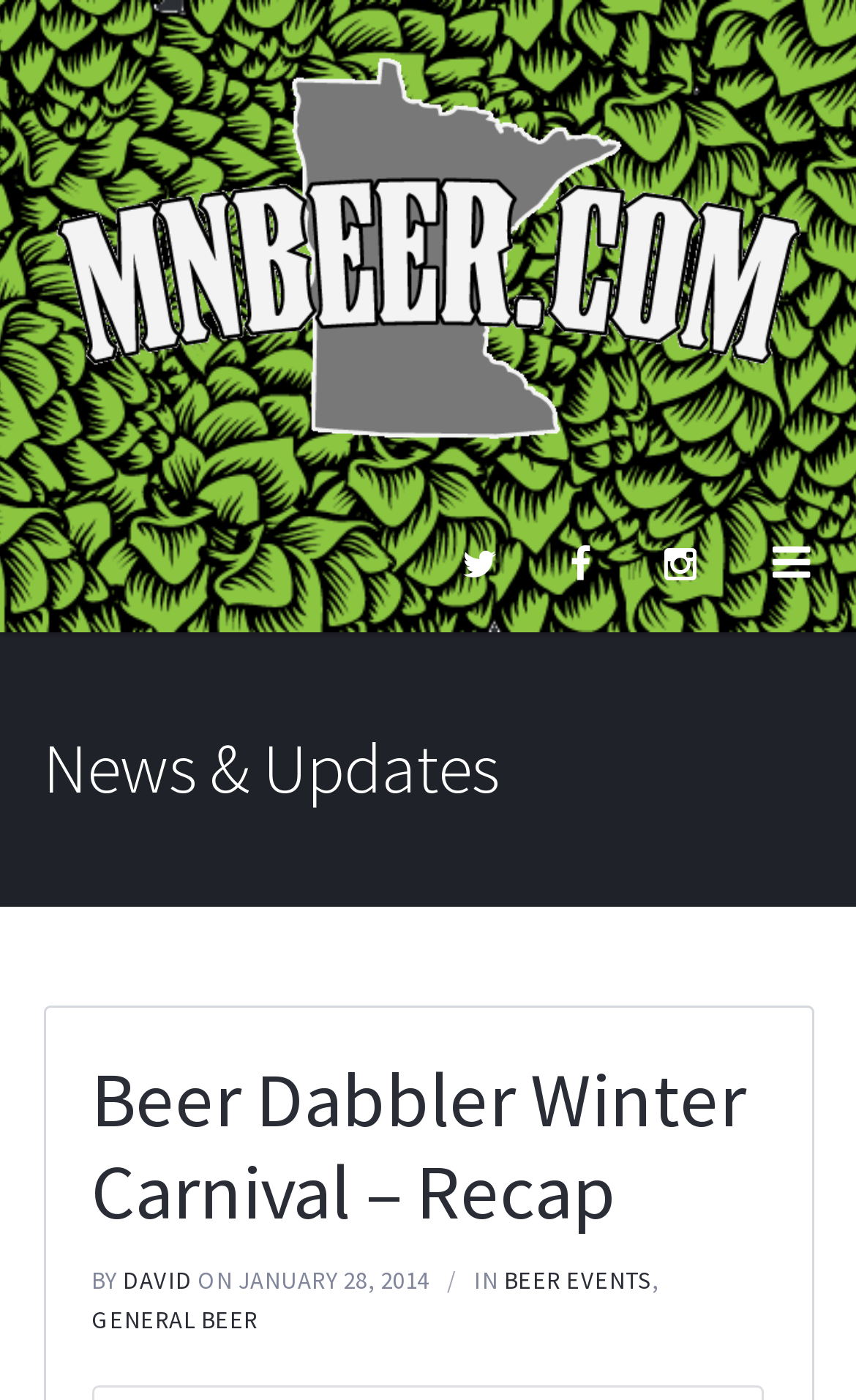Provide a single word or phrase answer to the question: 
Who is the author of the news article?

DAVID